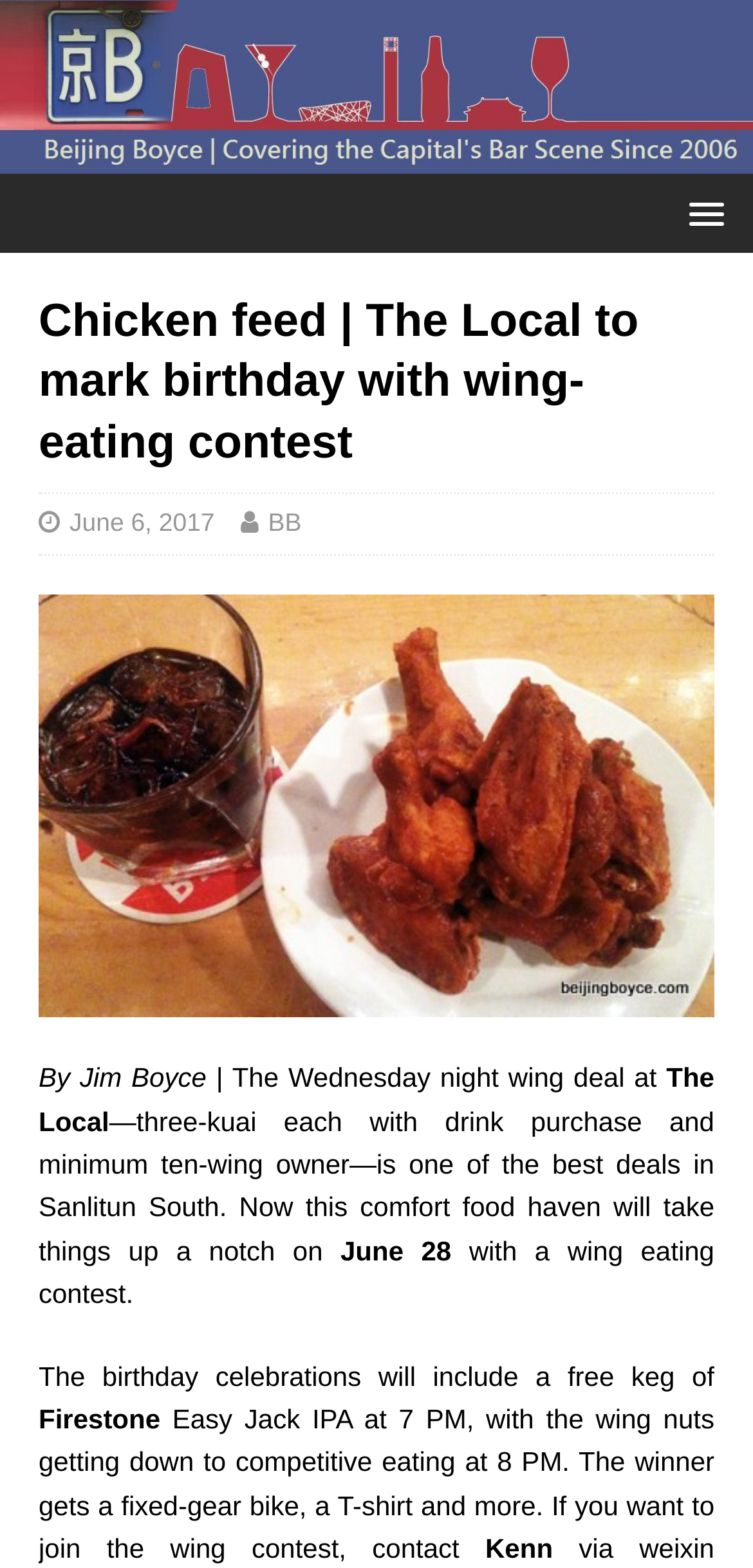Extract the bounding box coordinates for the HTML element that matches this description: "BB". The coordinates should be four float numbers between 0 and 1, i.e., [left, top, right, bottom].

[0.356, 0.324, 0.4, 0.342]